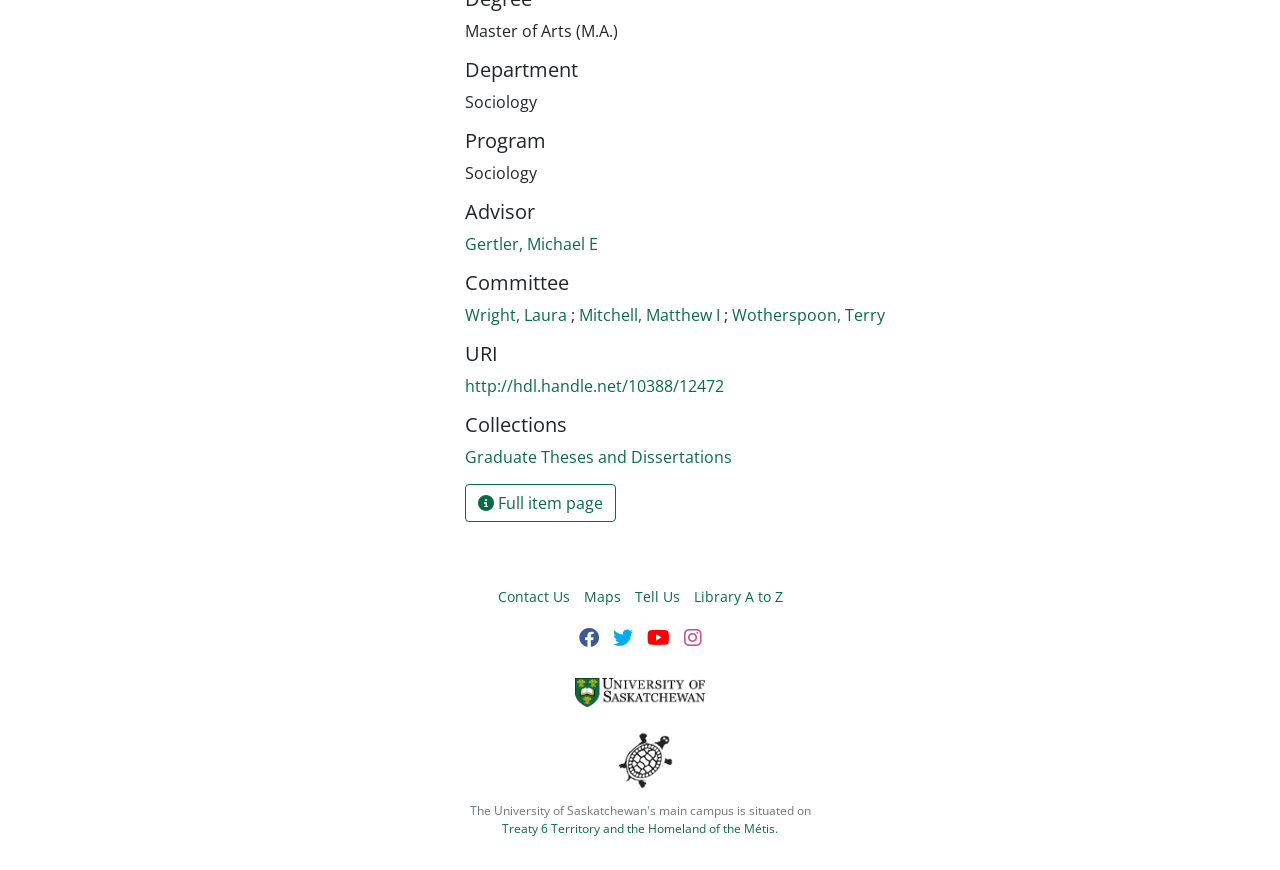Predict the bounding box coordinates of the area that should be clicked to accomplish the following instruction: "Access the thesis with URI http://hdl.handle.net/10388/12472". The bounding box coordinates should consist of four float numbers between 0 and 1, i.e., [left, top, right, bottom].

[0.363, 0.431, 0.566, 0.456]